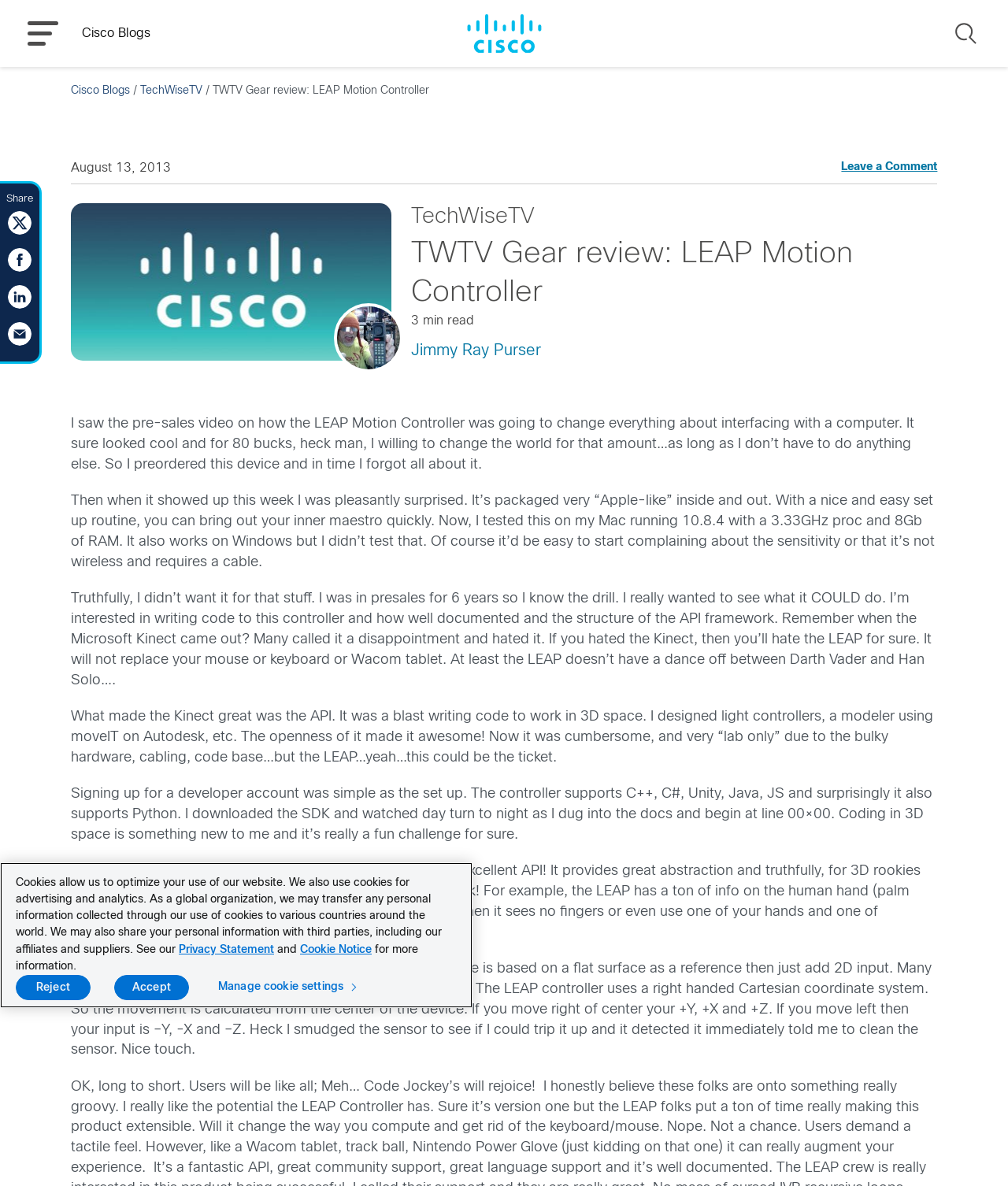Locate the bounding box coordinates of the clickable region to complete the following instruction: "Visit Cisco Blogs."

[0.44, 0.012, 0.56, 0.045]